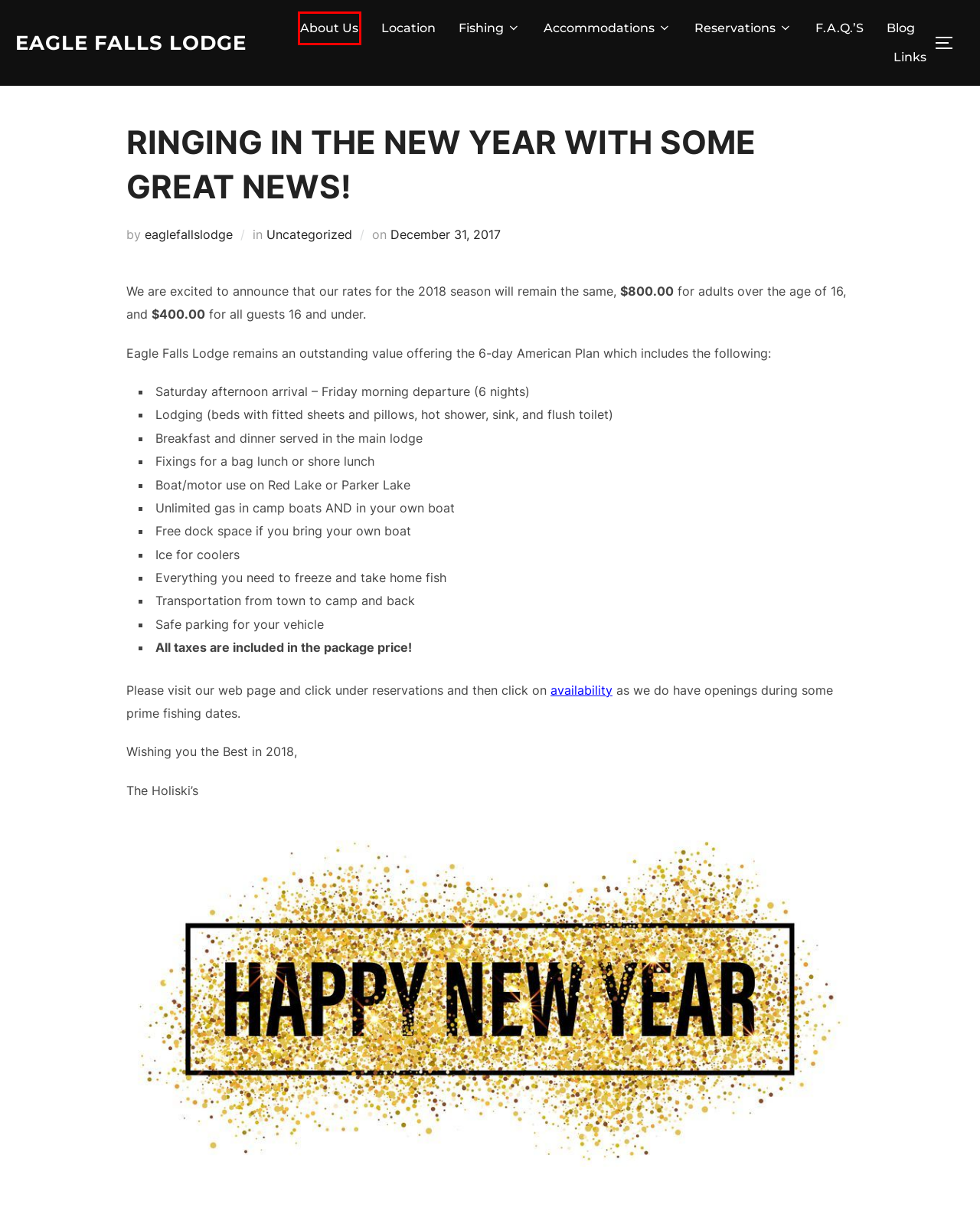Consider the screenshot of a webpage with a red bounding box and select the webpage description that best describes the new page that appears after clicking the element inside the red box. Here are the candidates:
A. Blog – Eagle Falls Lodge
B. Location – Eagle Falls Lodge
C. eaglefallslodge – Eagle Falls Lodge
D. About Us – Eagle Falls Lodge
E. Links – Eagle Falls Lodge
F. Eagle Falls Lodge – Northwestern Ontario Fishing at its Finest!
G. Availability – Eagle Falls Lodge
H. F.A.Q.’s – Eagle Falls Lodge

D